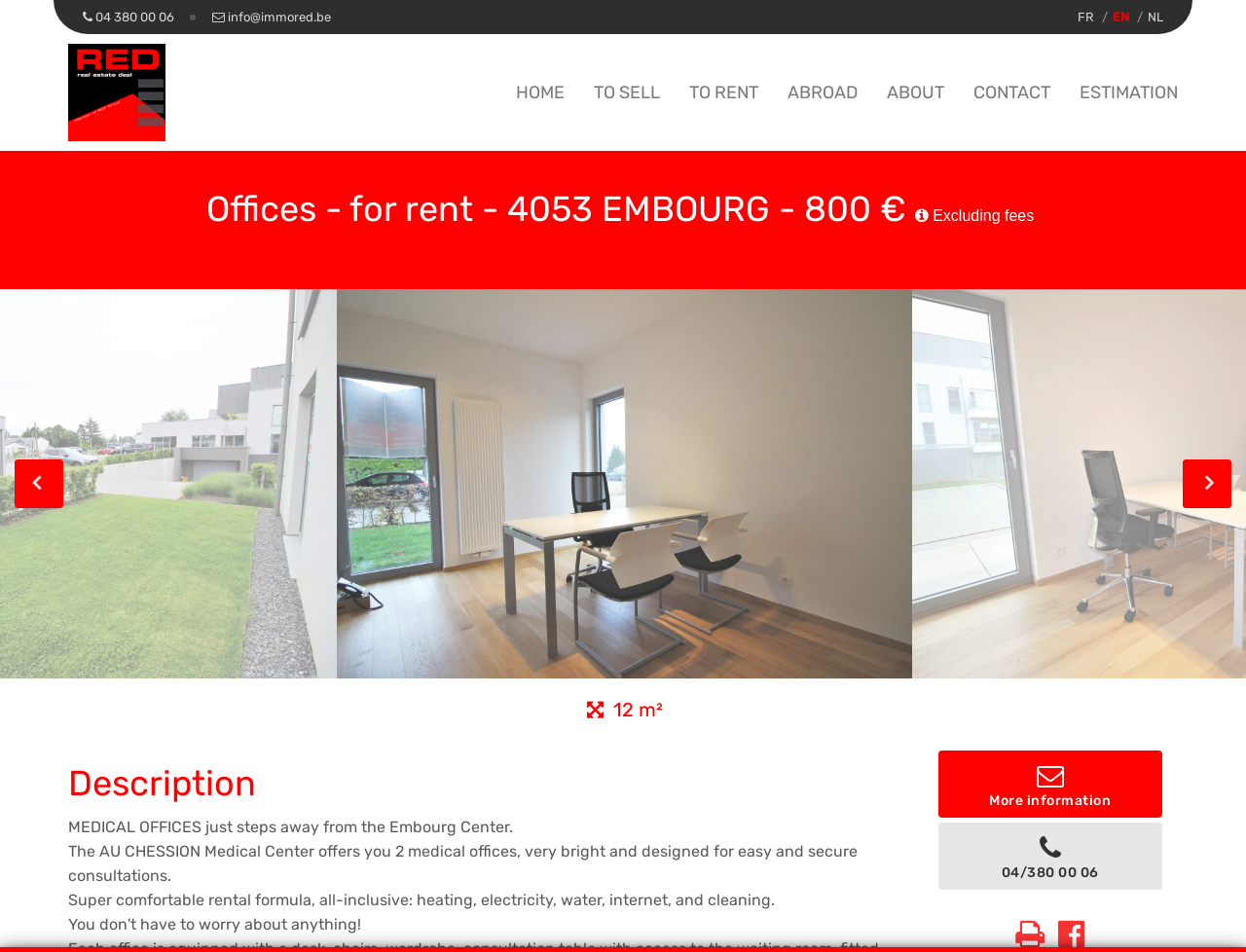Explain the webpage's layout and main content in detail.

The webpage appears to be a real estate listing for medical offices in Embourg, Belgium. At the top of the page, there are several links for language selection, including French, English, and Dutch. Below this, there is a navigation menu with links to different sections of the website, such as "HOME", "TO SELL", "TO RENT", and "CONTACT".

The main content of the page is focused on the medical office listing, with a heading that reads "Offices - for rent - 4053 EMBOURG - 800 € Excluding fees". Below this, there is a link to the office listing, accompanied by an image of the office. The office details are described in three paragraphs of text, which mention the location, amenities, and rental formula.

To the right of the office image, there is a small section displaying the office's size, "12 m²". Further down the page, there are links to request more information and contact the agent, as well as social media links.

The overall layout of the page is organized, with clear headings and concise text, making it easy to navigate and find the necessary information about the medical office listing.